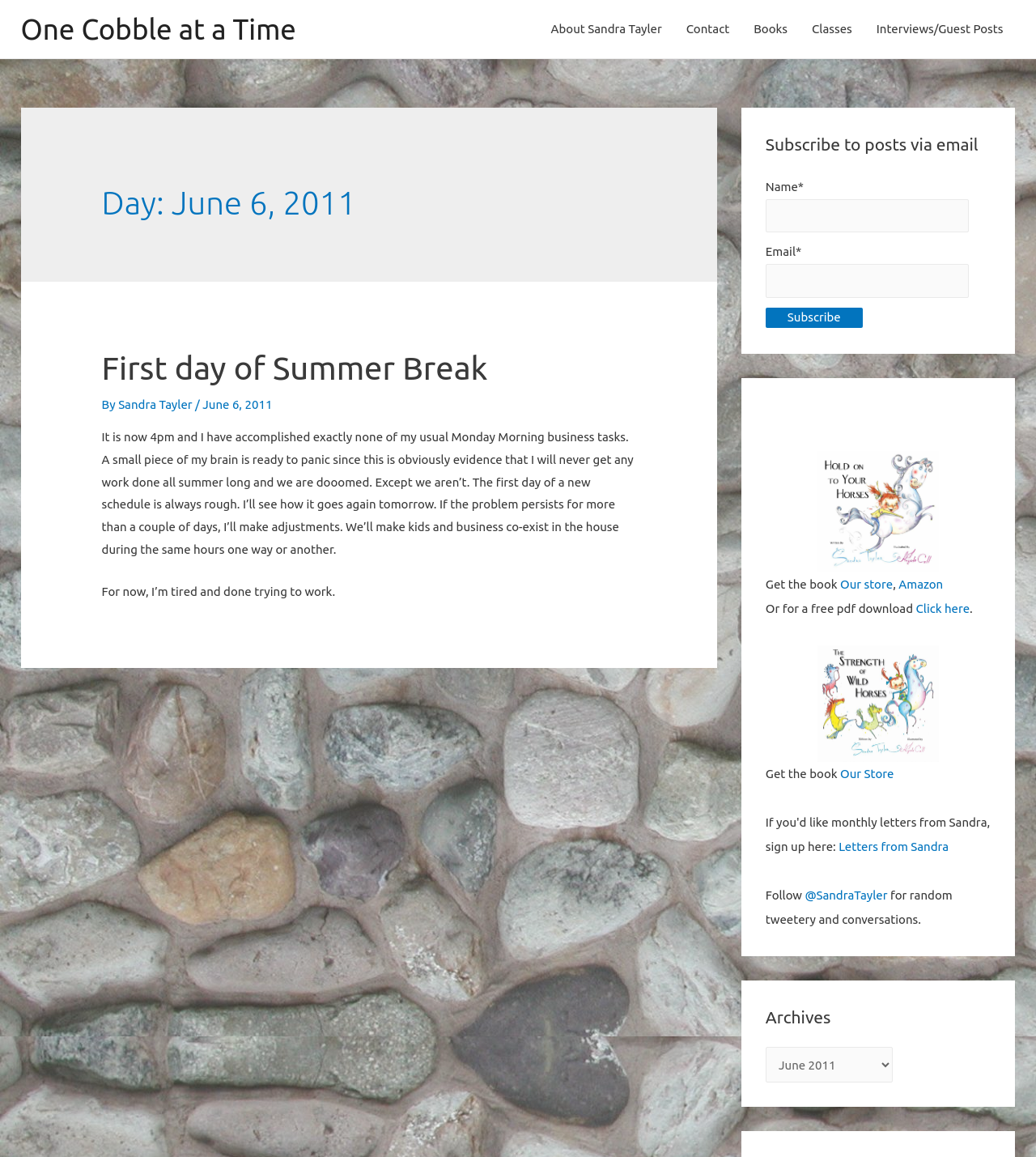Find the bounding box of the UI element described as follows: "First day of Summer Break".

[0.098, 0.302, 0.471, 0.334]